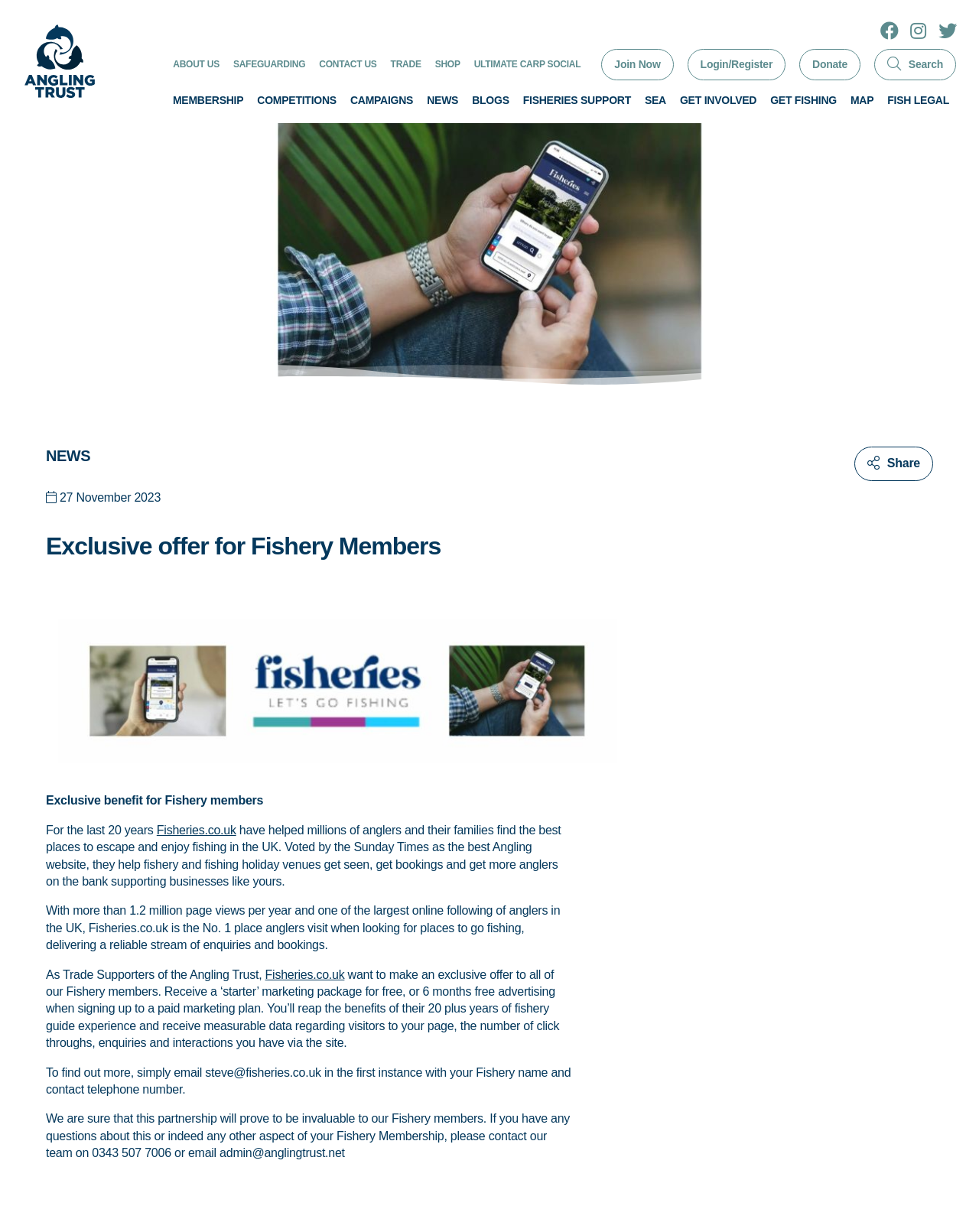Use a single word or phrase to answer this question: 
What is the email address to contact for more information about the exclusive offer?

steve@fisheries.co.uk